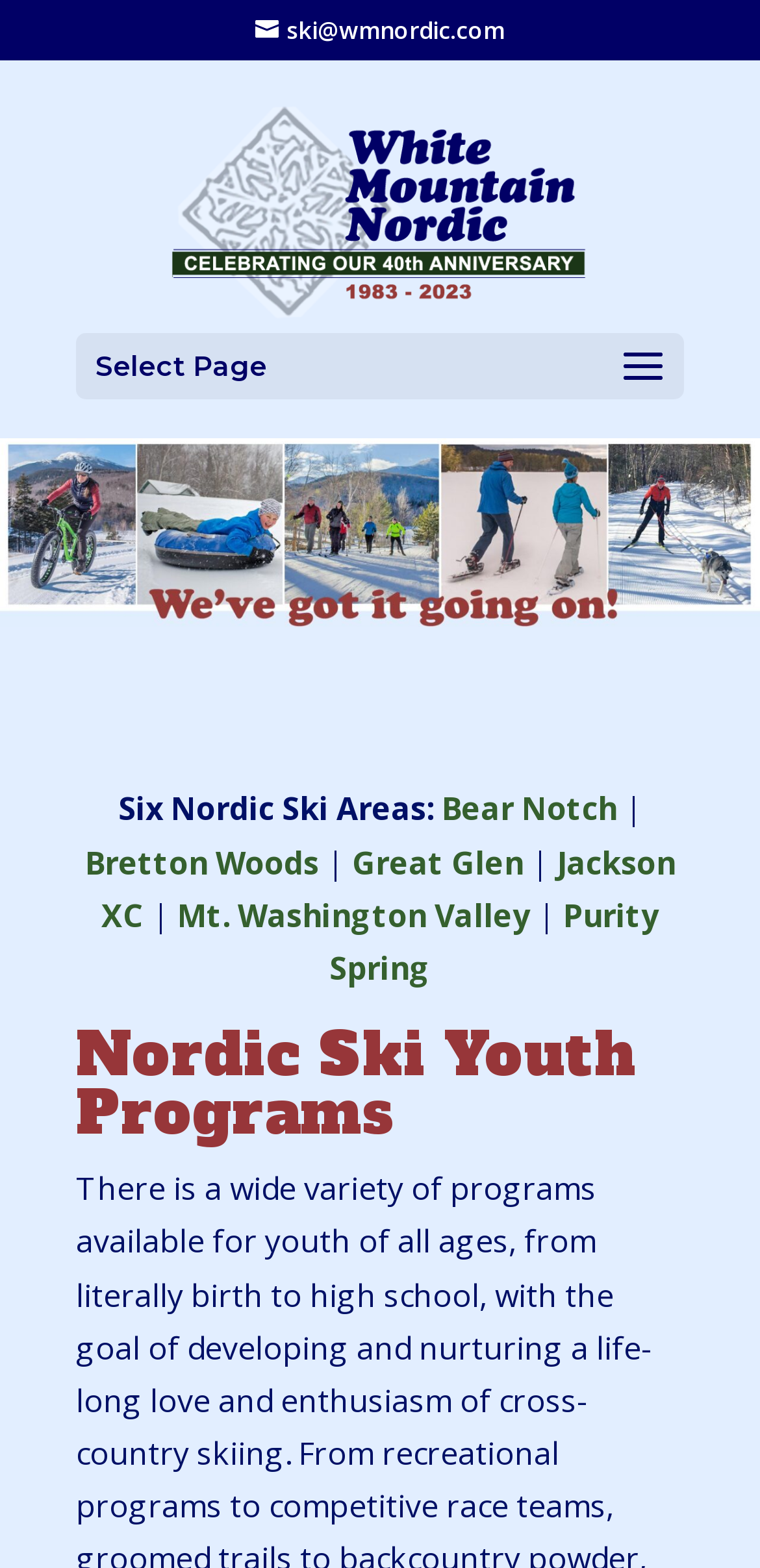Is there a contact email address on the webpage?
Please answer the question with a single word or phrase, referencing the image.

Yes